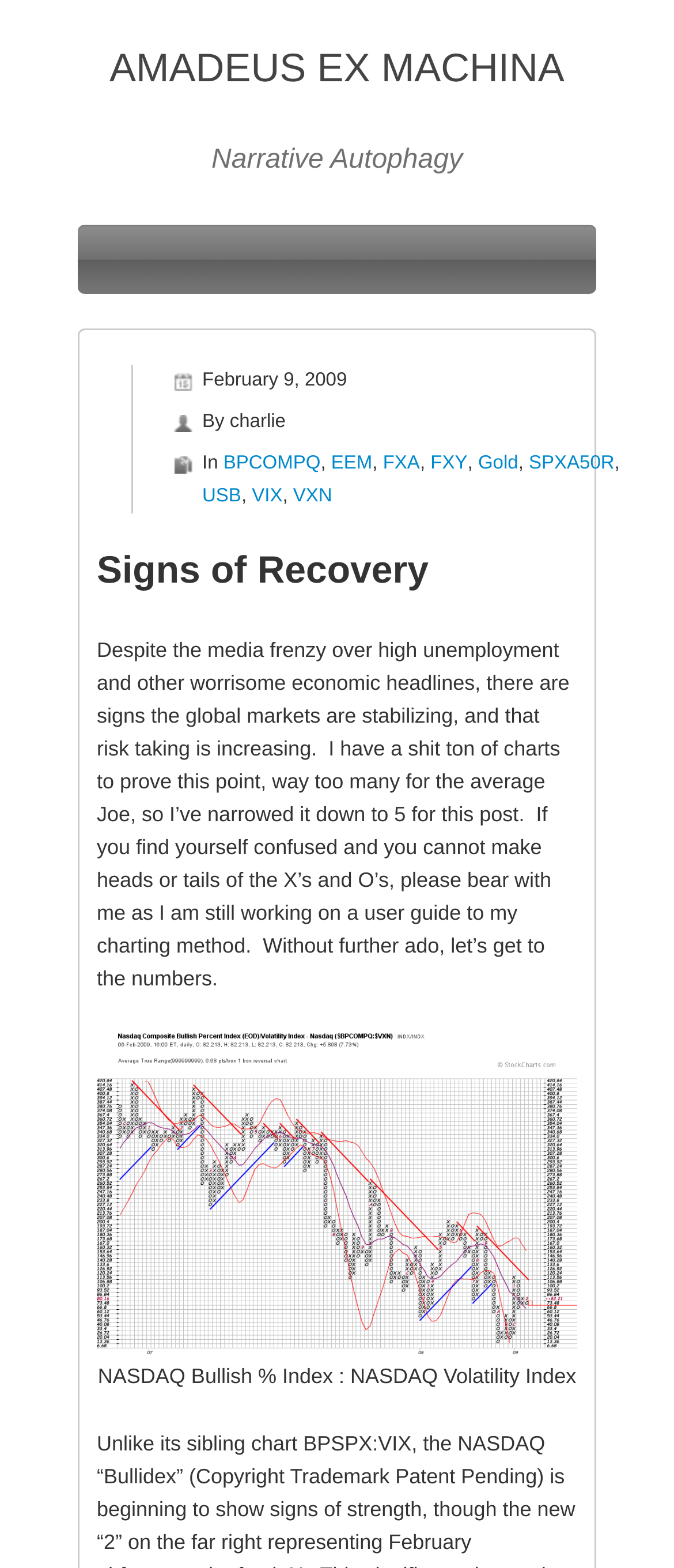Find and specify the bounding box coordinates that correspond to the clickable region for the instruction: "Read the article Signs of Recovery".

[0.144, 0.35, 0.856, 0.379]